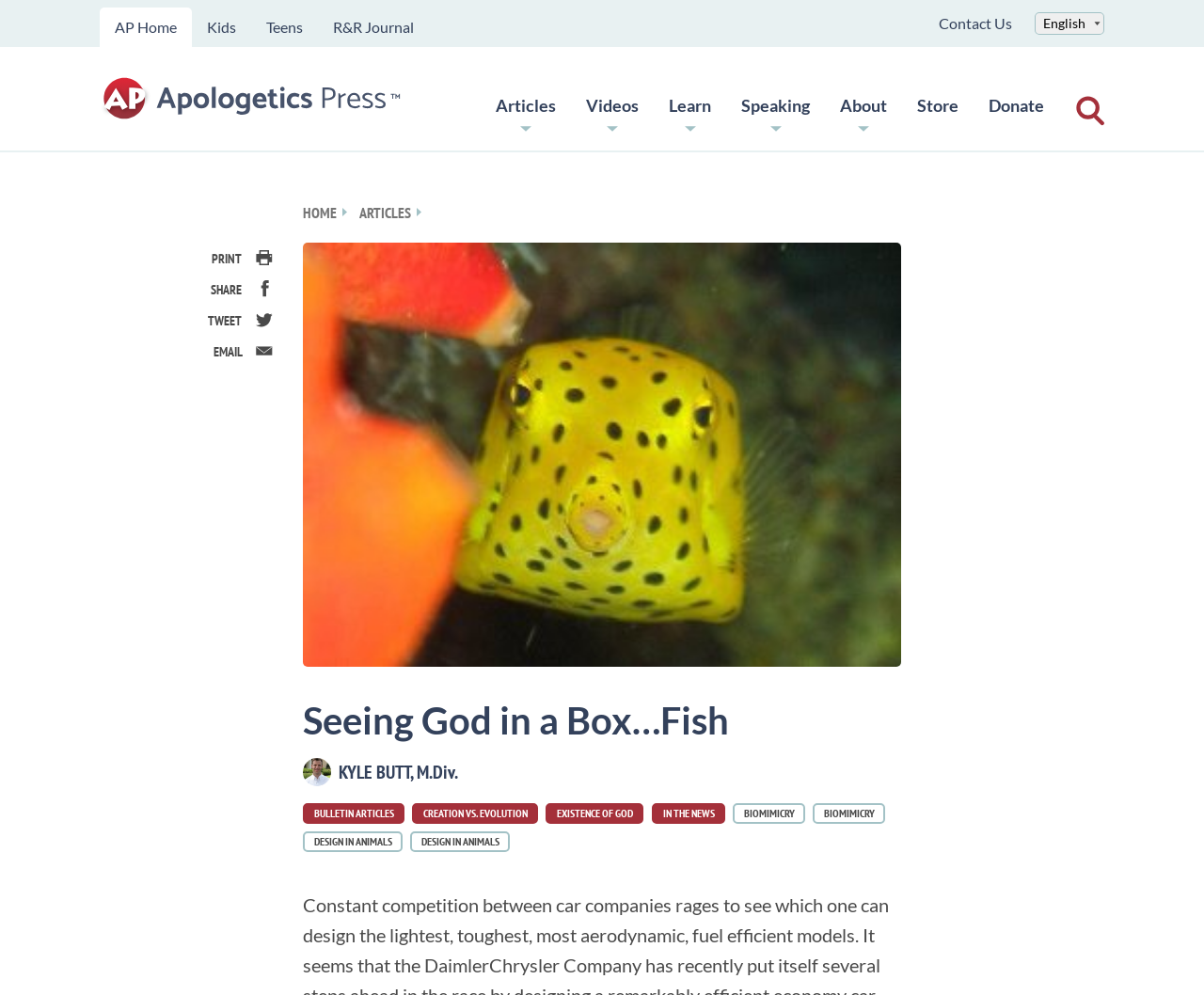Please identify the coordinates of the bounding box for the clickable region that will accomplish this instruction: "contact us".

[0.78, 0.014, 0.841, 0.032]